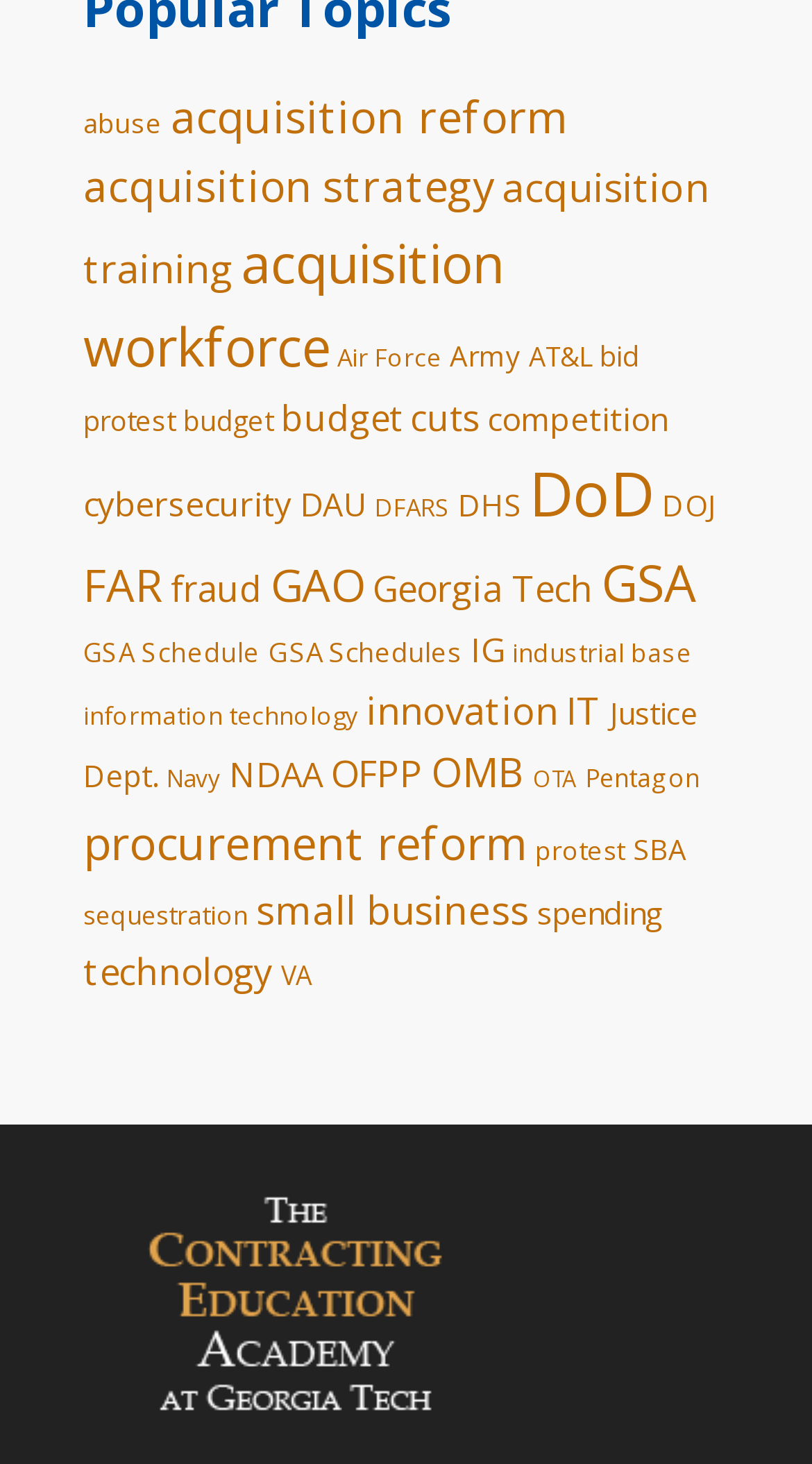Please reply to the following question using a single word or phrase: 
Are there any links related to cybersecurity?

Yes